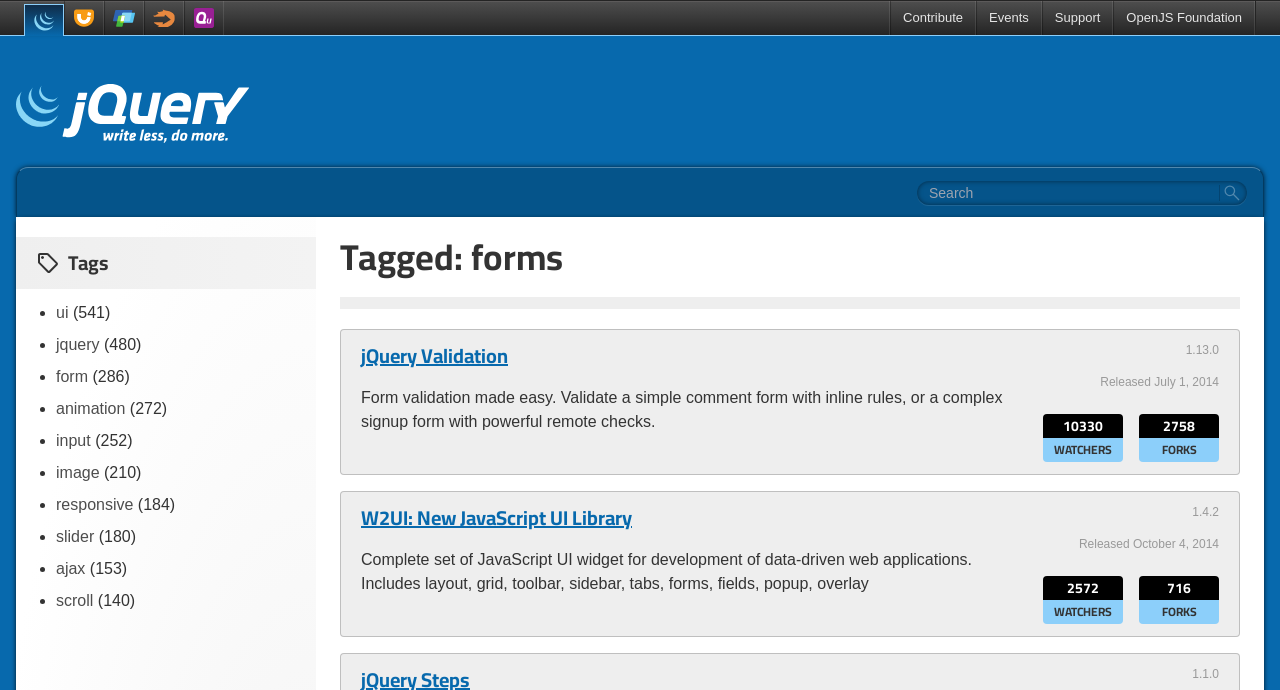Respond to the question below with a single word or phrase:
What is the tag with the most plugins?

ui